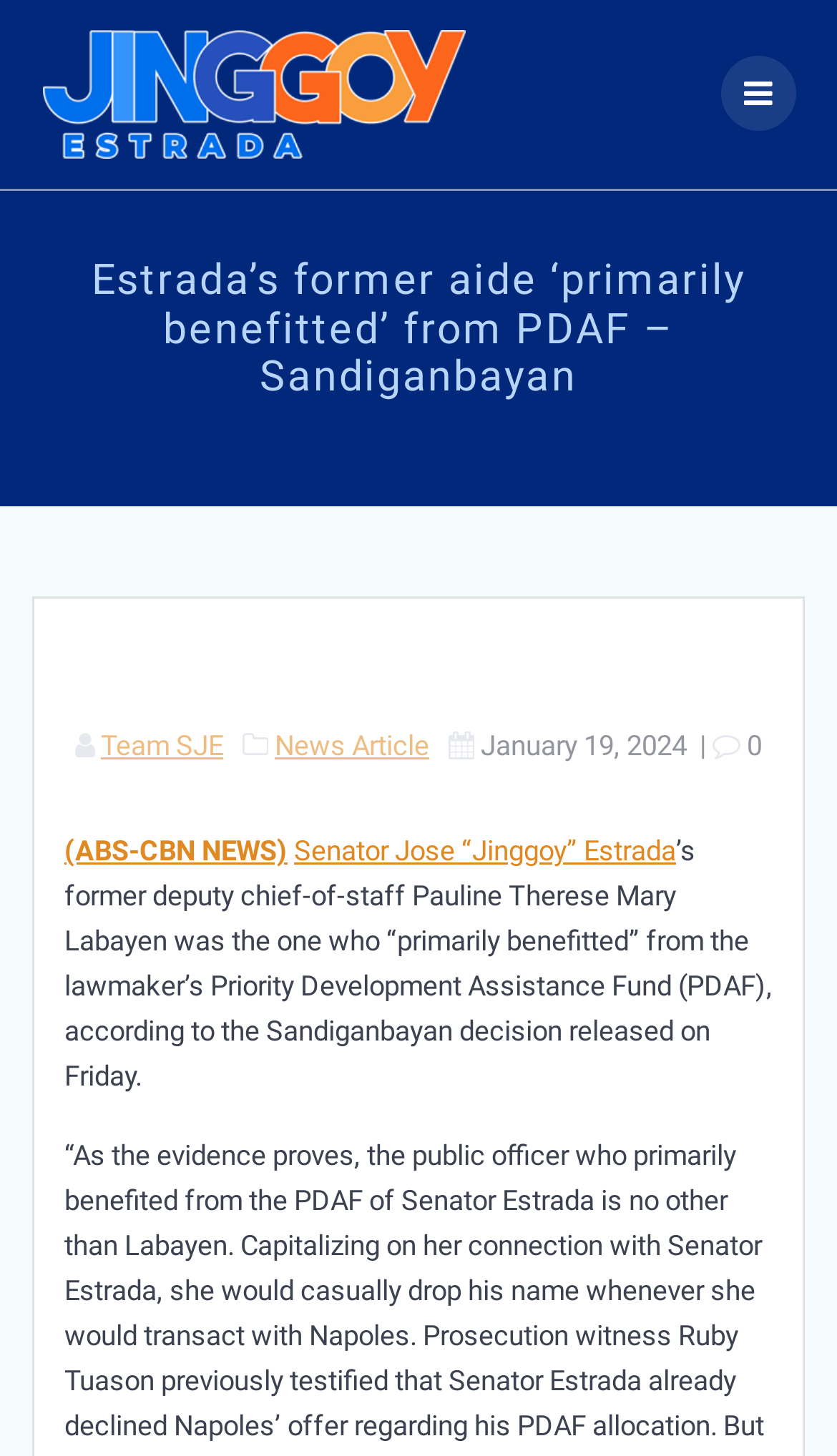Answer this question in one word or a short phrase: What is the name of the news organization that published the article?

ABS-CBN NEWS